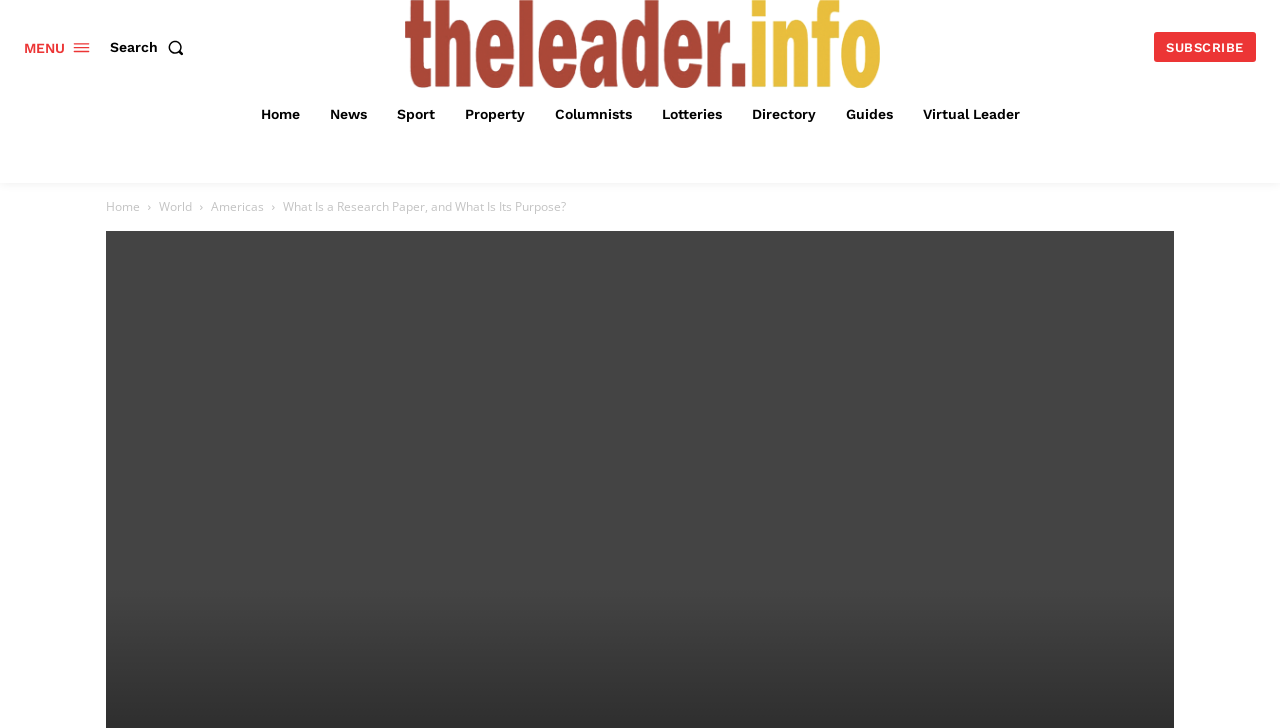Please identify the bounding box coordinates of the element on the webpage that should be clicked to follow this instruction: "click the Search button". The bounding box coordinates should be given as four float numbers between 0 and 1, formatted as [left, top, right, bottom].

[0.086, 0.036, 0.15, 0.094]